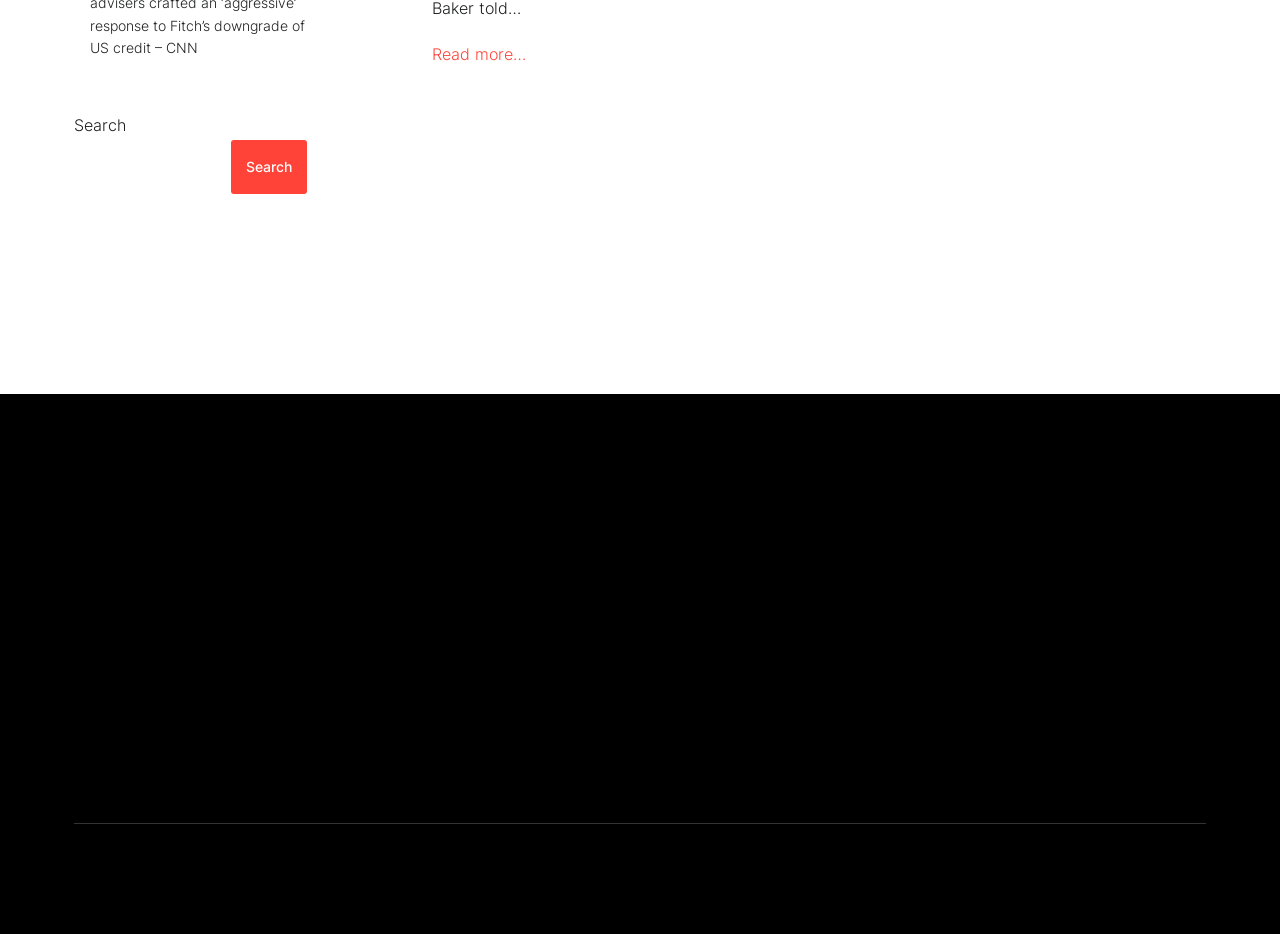Identify the bounding box coordinates for the element that needs to be clicked to fulfill this instruction: "Click on the LUMENUP logo". Provide the coordinates in the format of four float numbers between 0 and 1: [left, top, right, bottom].

None